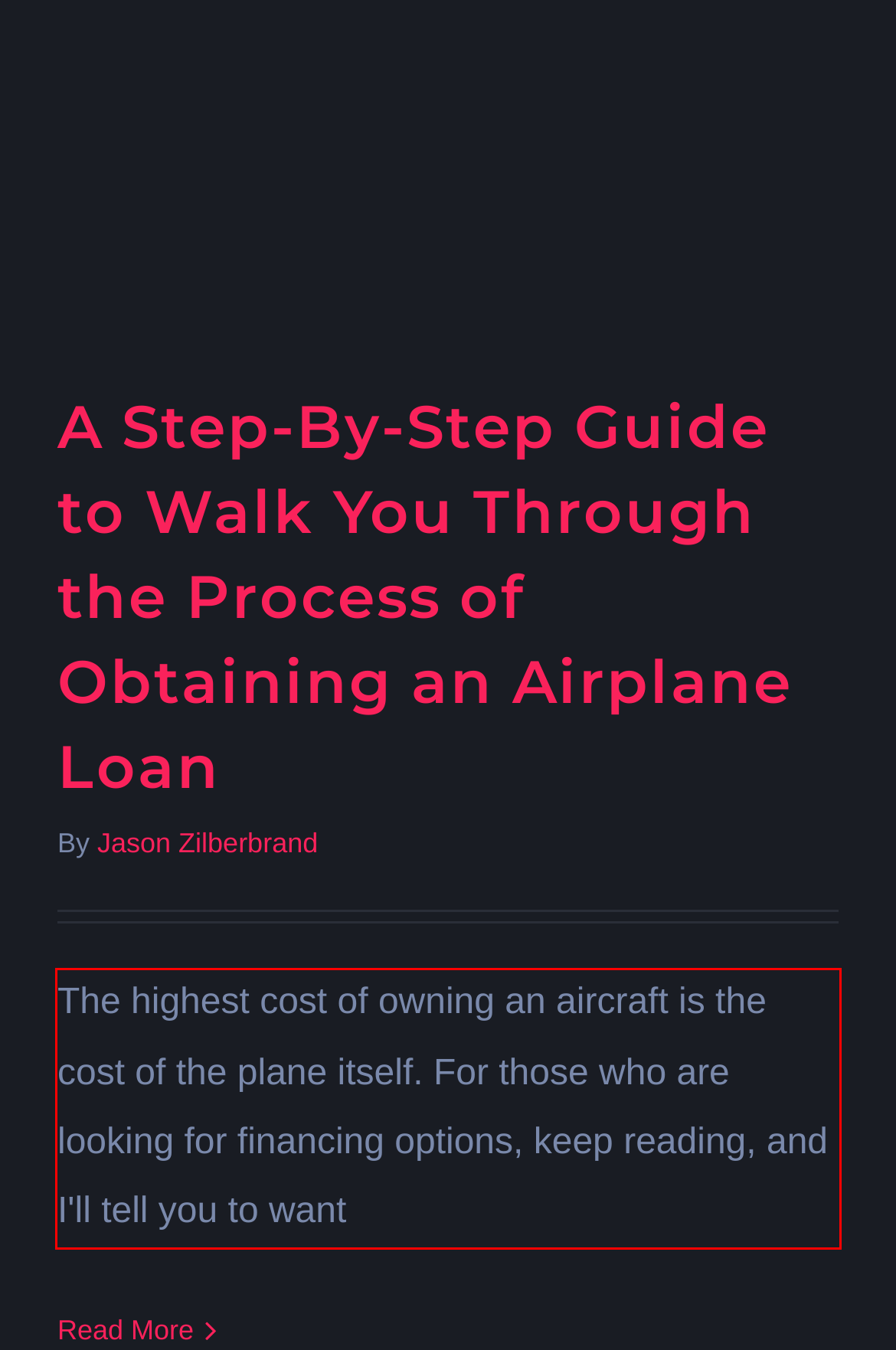Analyze the screenshot of the webpage that features a red bounding box and recognize the text content enclosed within this red bounding box.

The highest cost of owning an aircraft is the cost of the plane itself. For those who are looking for financing options, keep reading, and I'll tell you to want